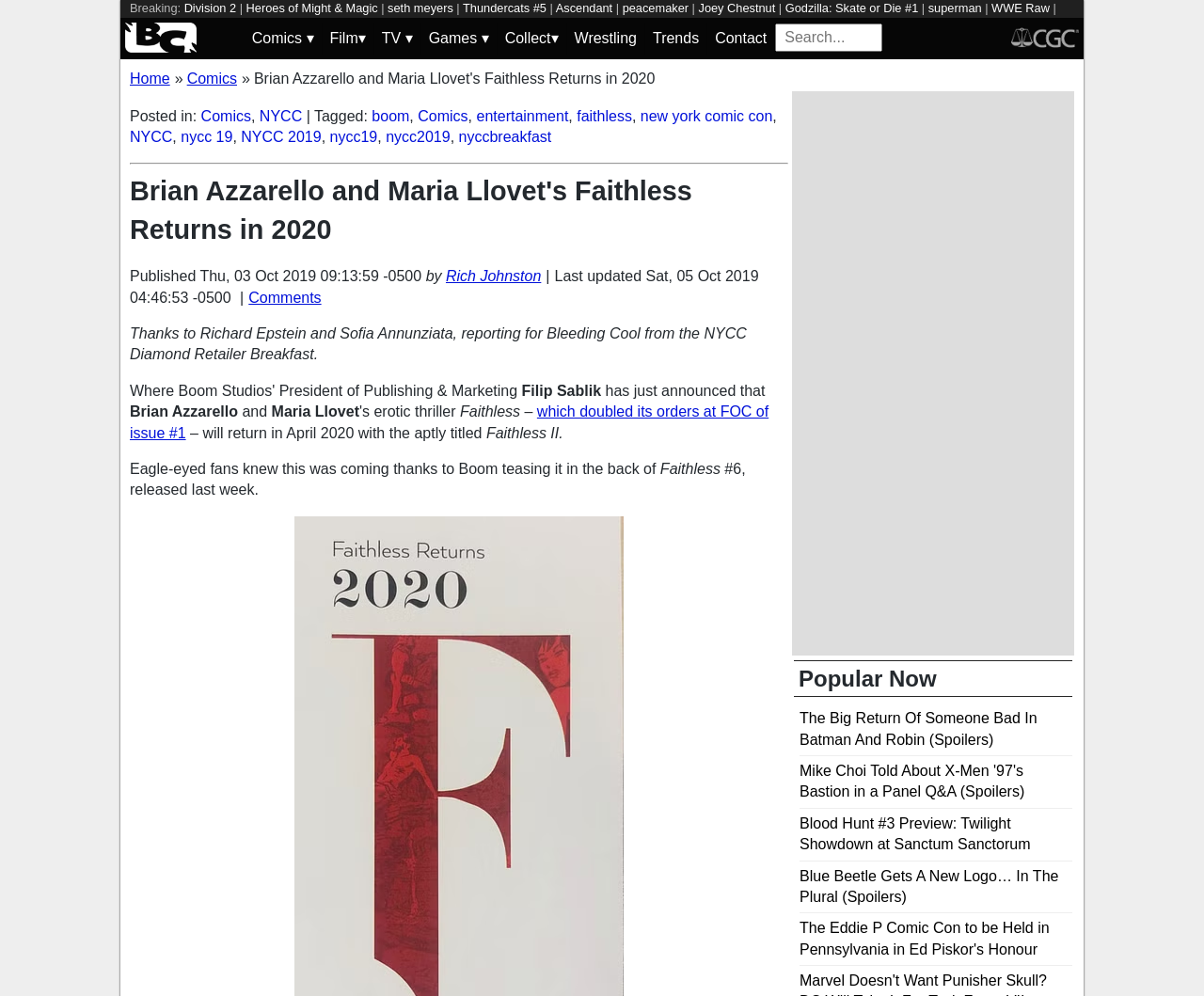Please specify the bounding box coordinates of the clickable region to carry out the following instruction: "Go to Home". The coordinates should be four float numbers between 0 and 1, in the format [left, top, right, bottom].

[0.108, 0.07, 0.141, 0.086]